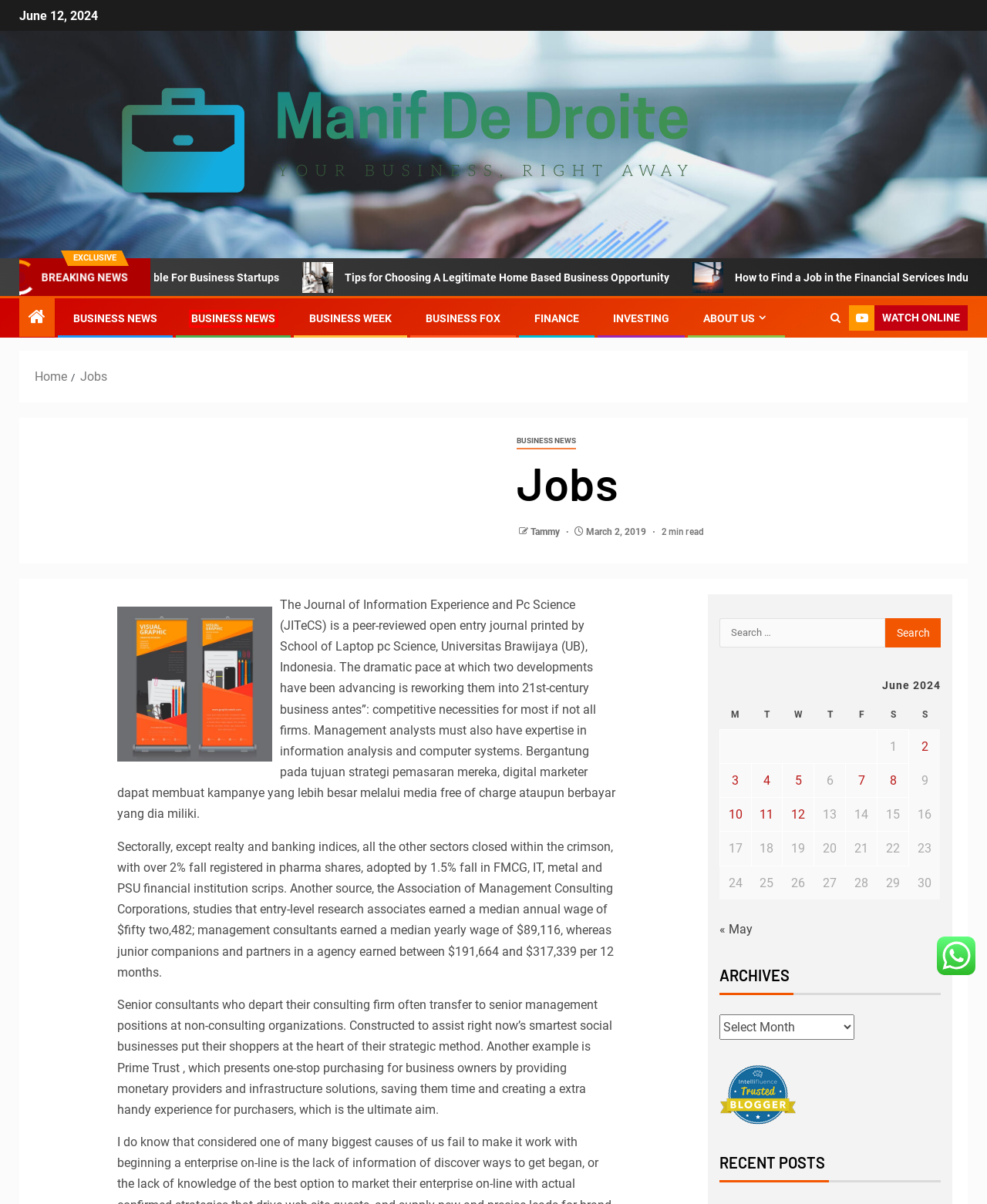You are provided a screenshot of a webpage featuring a red bounding box around a UI element. Choose the webpage description that most accurately represents the new webpage after clicking the element within the red bounding box. Here are the candidates:
A. Finance – Manif De Droite
B. Tips for Choosing A Legitimate Home Based Business Opportunity – Manif De Droite
C. Tammy – Manif De Droite
D. Investing Today – Manif De Droite
E. Business & Finance News – Manif De Droite
F. Business Fox – Manif De Droite
G. Business News – Manif De Droite
H. May 2024 – Manif De Droite

G